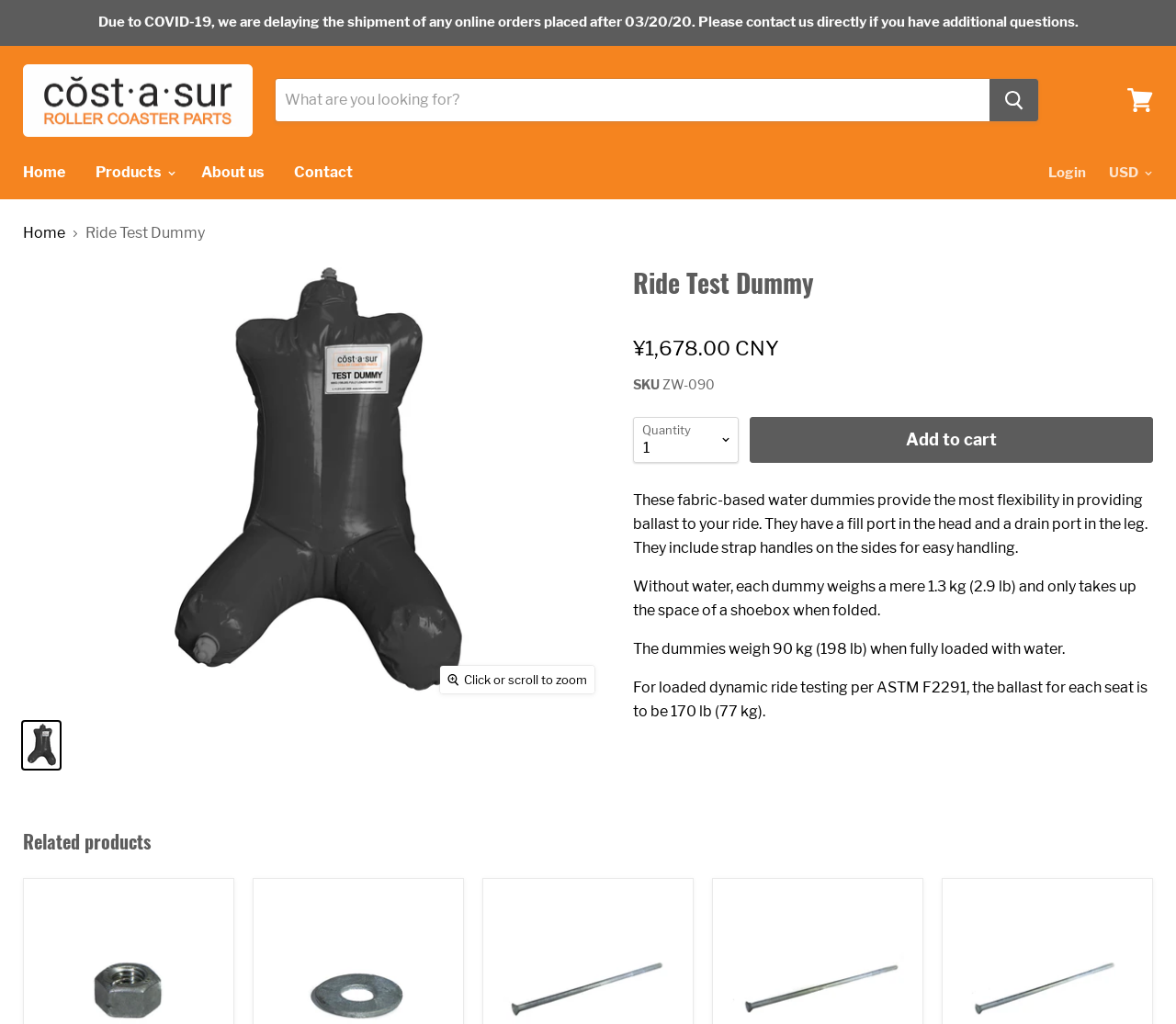What is the price of the Ride Test Dummy?
From the details in the image, provide a complete and detailed answer to the question.

I found the price of the Ride Test Dummy by looking at the product information section, where it is listed as ¥1,678.00 CNY.